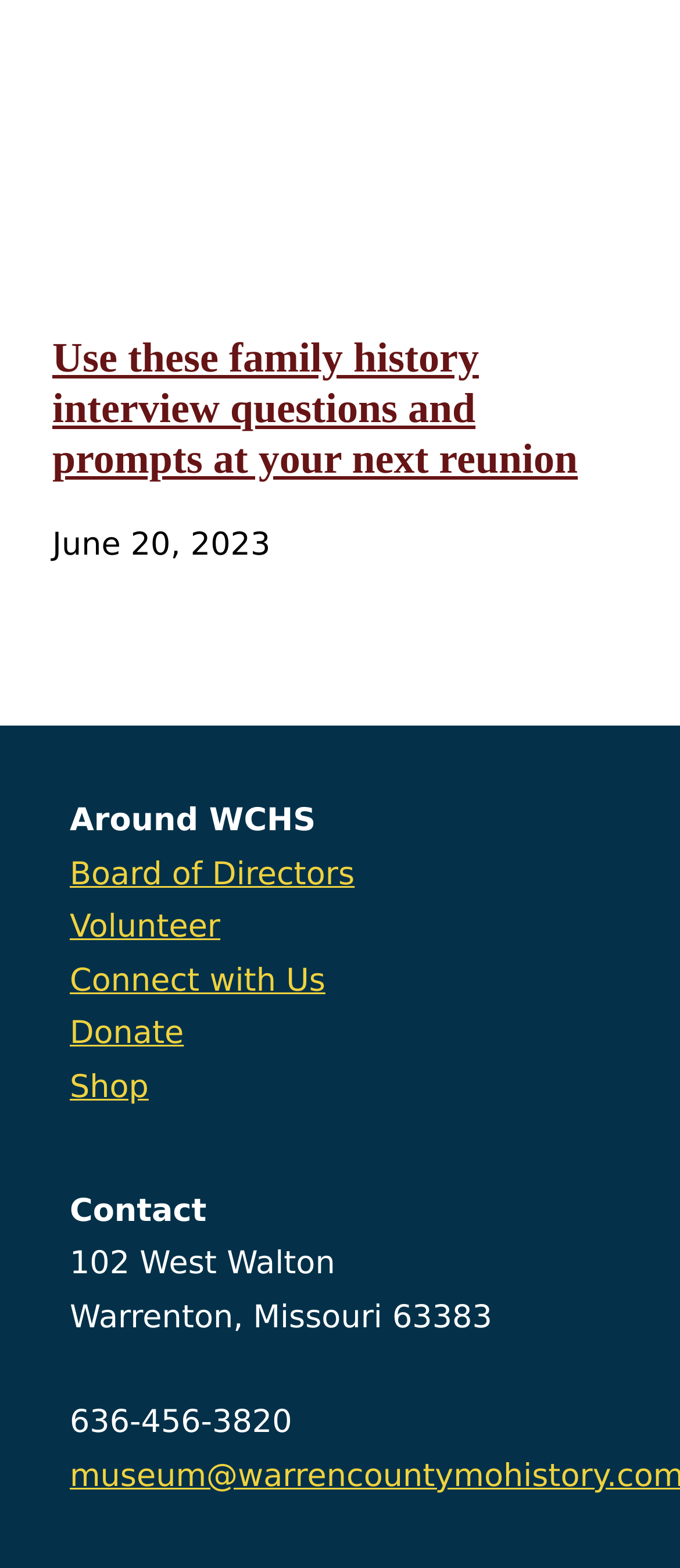From the element description Board of Directors, predict the bounding box coordinates of the UI element. The coordinates must be specified in the format (top-left x, top-left y, bottom-right x, bottom-right y) and should be within the 0 to 1 range.

[0.103, 0.546, 0.522, 0.569]